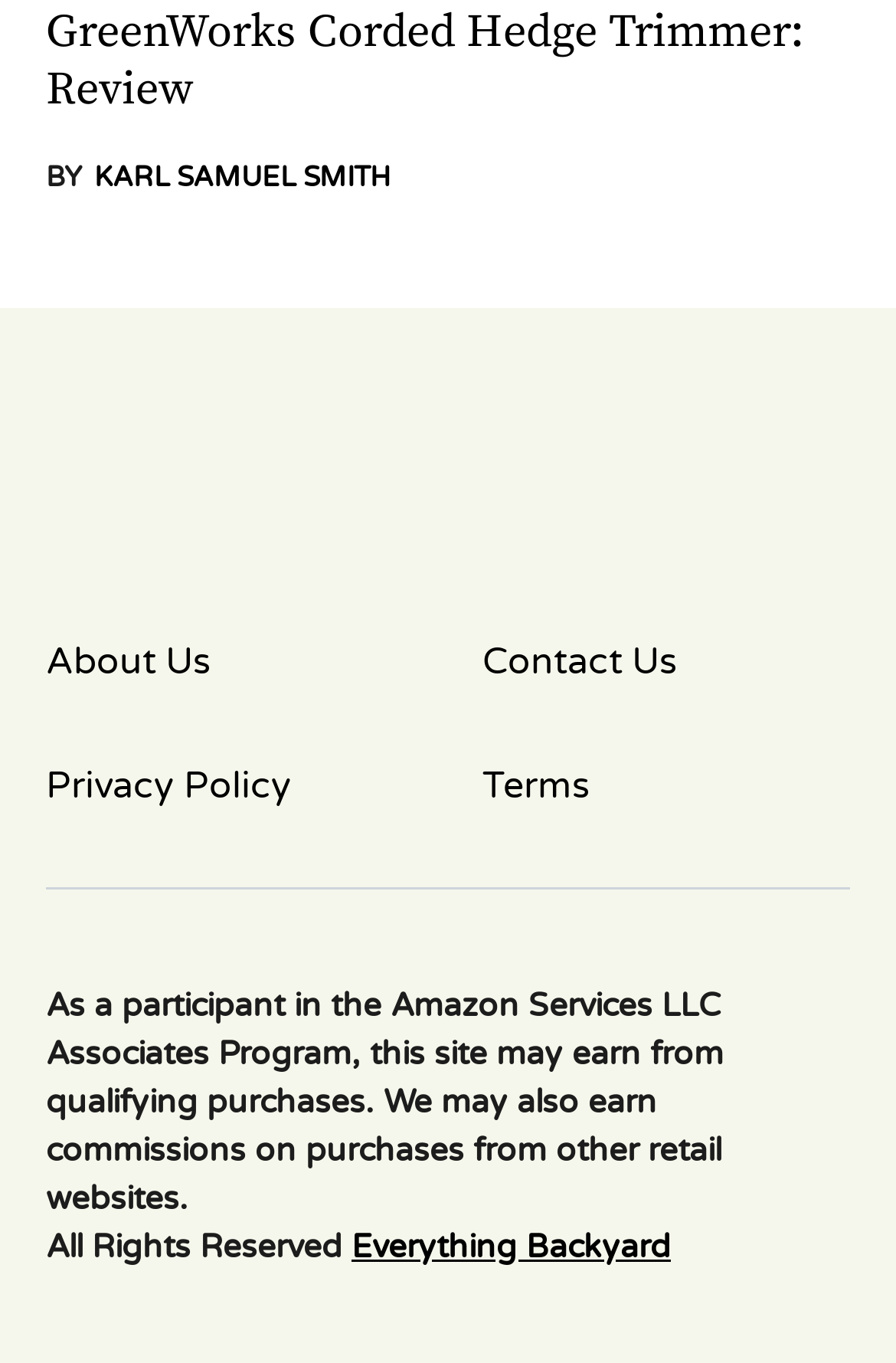Bounding box coordinates are given in the format (top-left x, top-left y, bottom-right x, bottom-right y). All values should be floating point numbers between 0 and 1. Provide the bounding box coordinate for the UI element described as: Terms

[0.538, 0.556, 0.949, 0.596]